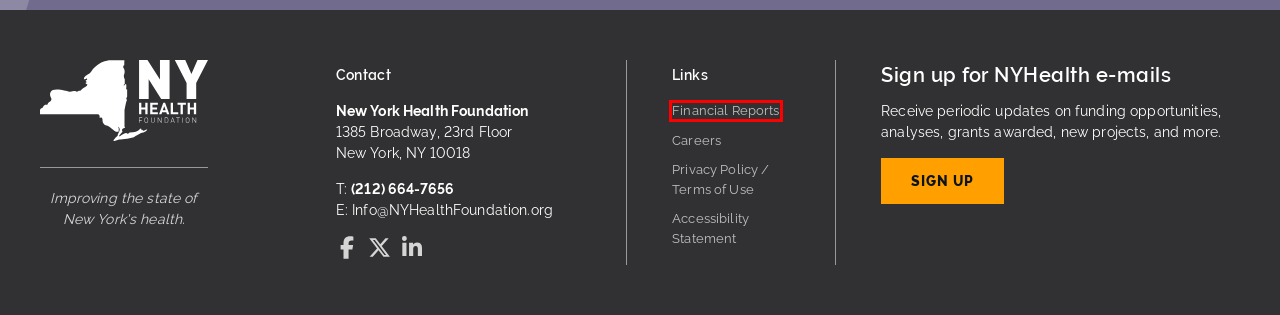Using the screenshot of a webpage with a red bounding box, pick the webpage description that most accurately represents the new webpage after the element inside the red box is clicked. Here are the candidates:
A. Sign up for eNews Updates - New York Health Foundation
B. NYHealth Website Accessibility Statement - New York Health Foundation
C. New York Health Foundation (NYHealth)
D. Privacy Policy / Terms of Use - New York Health Foundation
E. Careers - New York Health Foundation
F. Resources - New York Health Foundation
G. Financial Reports - New York Health Foundation
H. Our Grantees - New York Health Foundation

G